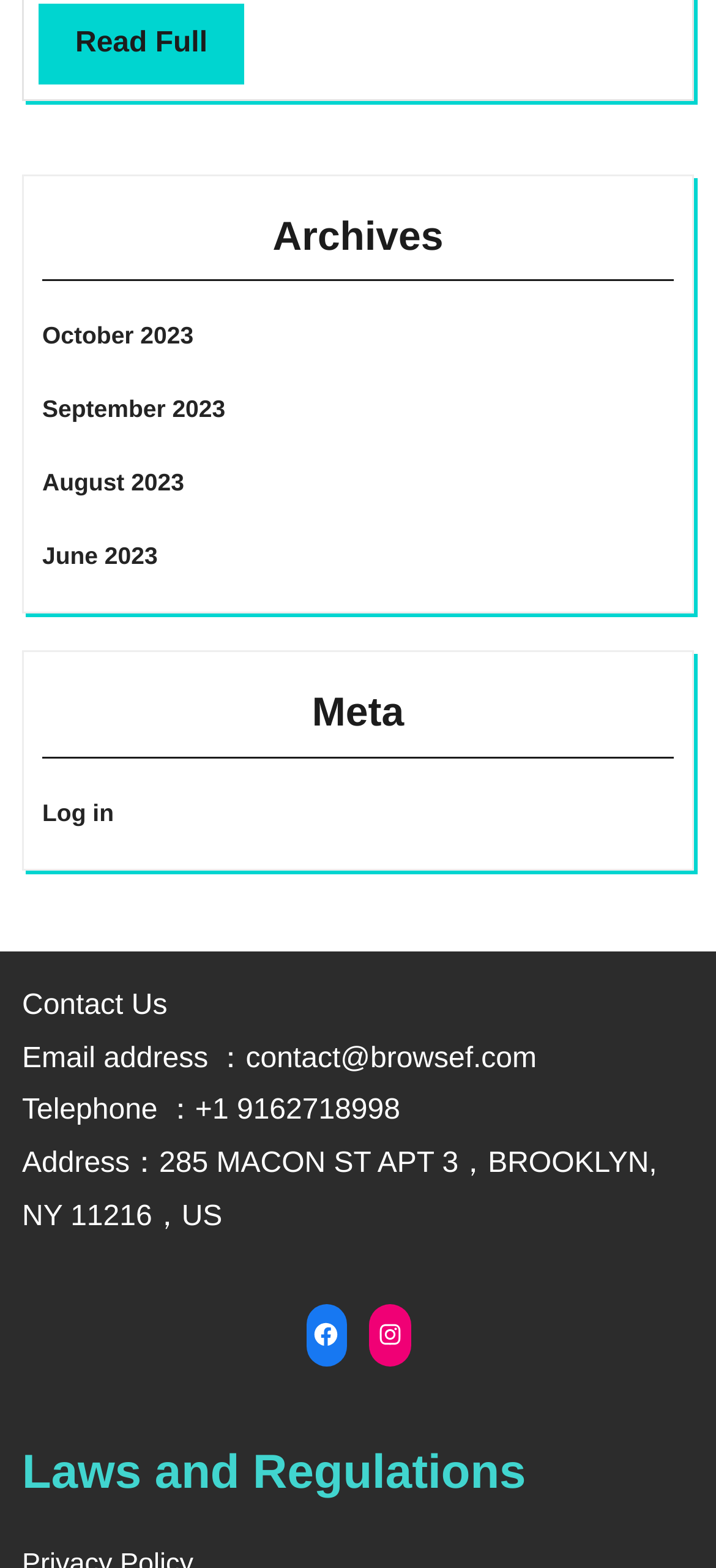How many months are listed in the archives?
Please provide a comprehensive answer based on the information in the image.

I counted the number of links under the 'Archives' heading, which are 'October 2023', 'September 2023', 'August 2023', and 'June 2023', so there are 4 months listed.